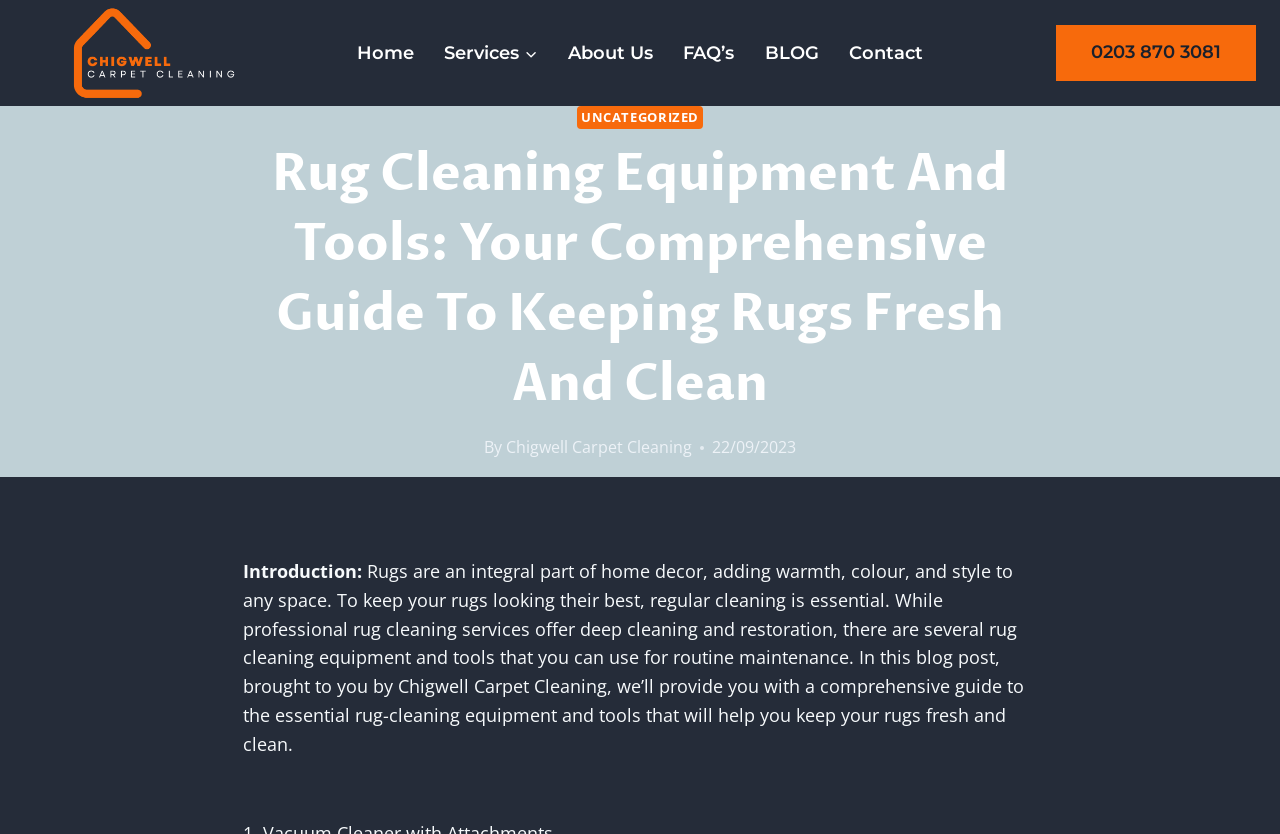Given the description of a UI element: "Uncategorized", identify the bounding box coordinates of the matching element in the webpage screenshot.

[0.451, 0.127, 0.549, 0.155]